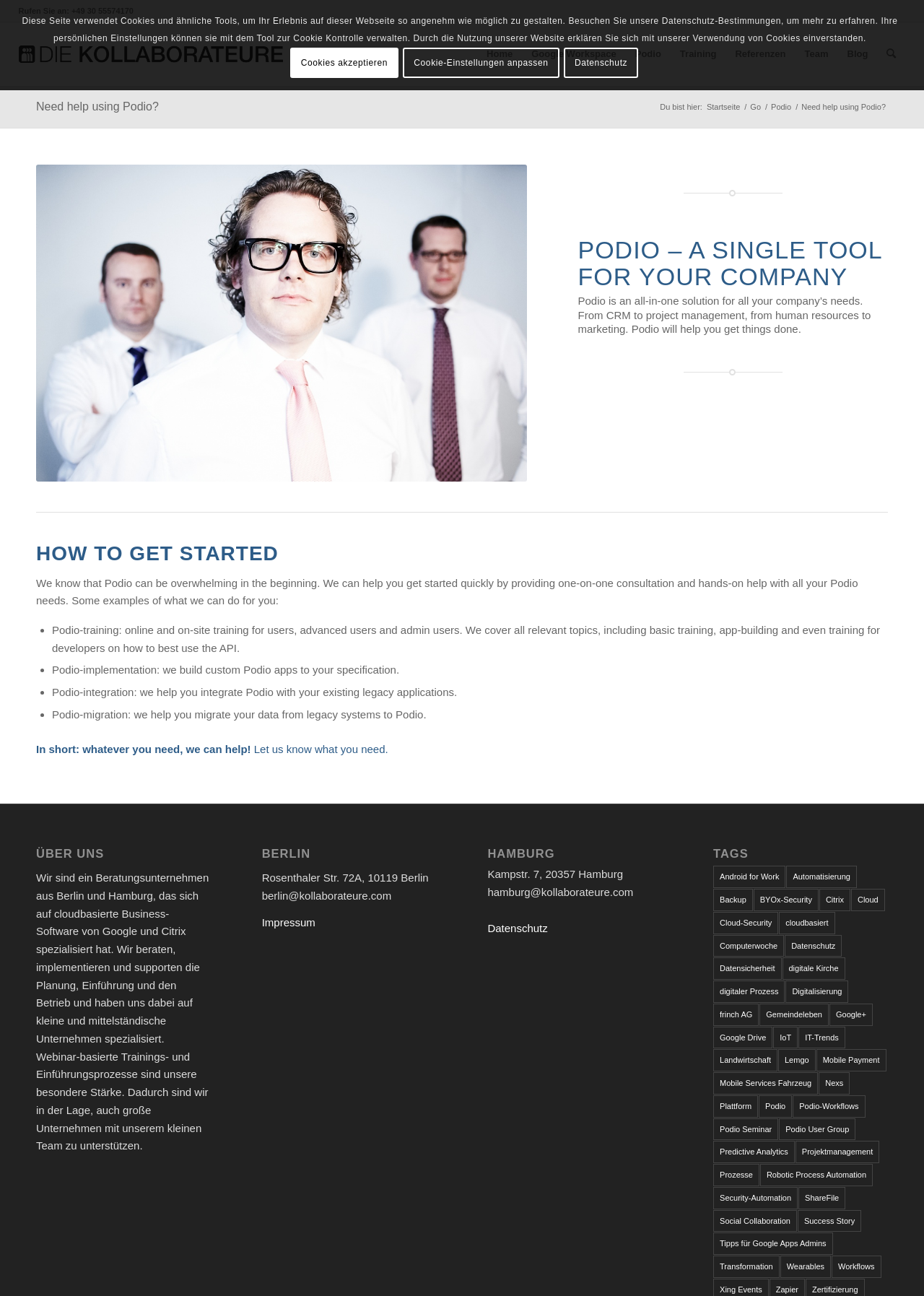Please give a succinct answer using a single word or phrase:
What is the company's phone number?

+49 30 55574170